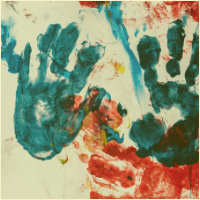Offer an in-depth description of the image.

The image features vibrant handprints created by children, showcasing an array of colors including rich blue, red, and hints of yellow and green. The playful arrangement of the handprints reflects the creativity and expressiveness typical in early childhood art. This artwork, likely produced during a fun and engaging activity at a daycare or preschool, highlights the importance of hands-on learning experiences that encourage children to explore colors and shapes. The diversity of colors signifies the joy and freedom inherent in artistic expression, fostering both cognitive and emotional development in young learners.